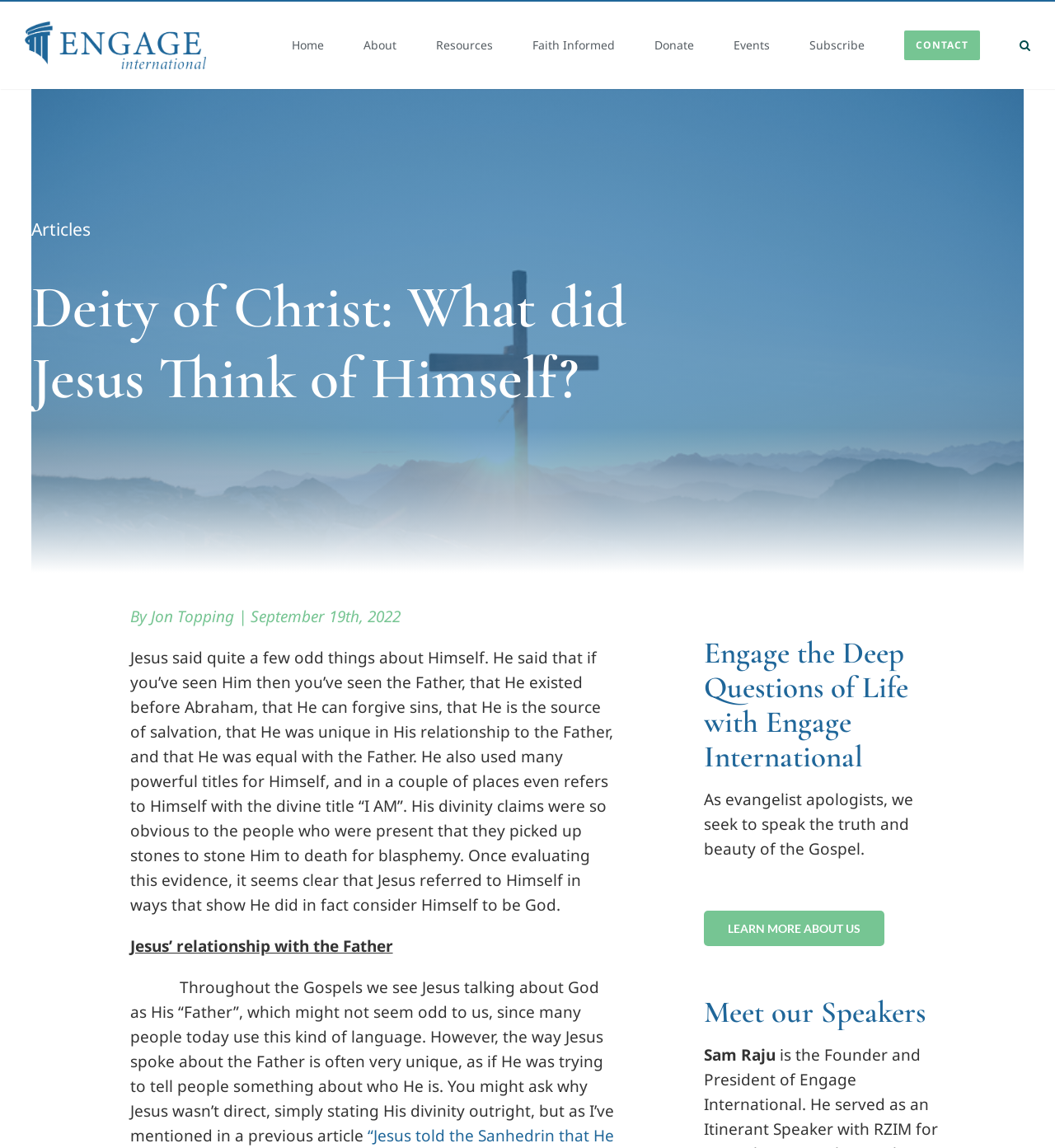Identify the bounding box coordinates for the element that needs to be clicked to fulfill this instruction: "Go to the Home page". Provide the coordinates in the format of four float numbers between 0 and 1: [left, top, right, bottom].

[0.277, 0.001, 0.307, 0.078]